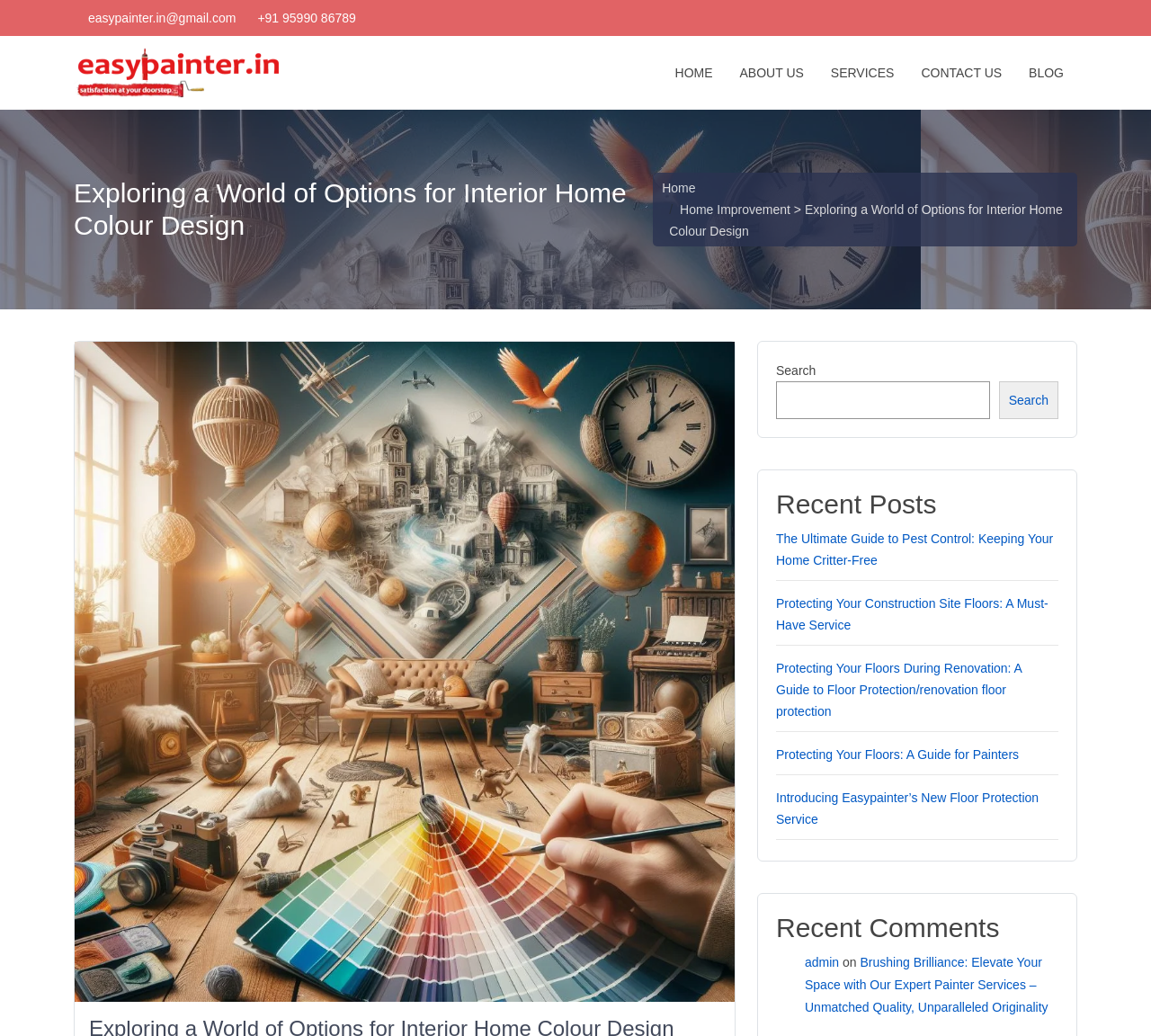Determine the bounding box coordinates of the section to be clicked to follow the instruction: "Contact us". The coordinates should be given as four float numbers between 0 and 1, formatted as [left, top, right, bottom].

[0.789, 0.063, 0.882, 0.077]